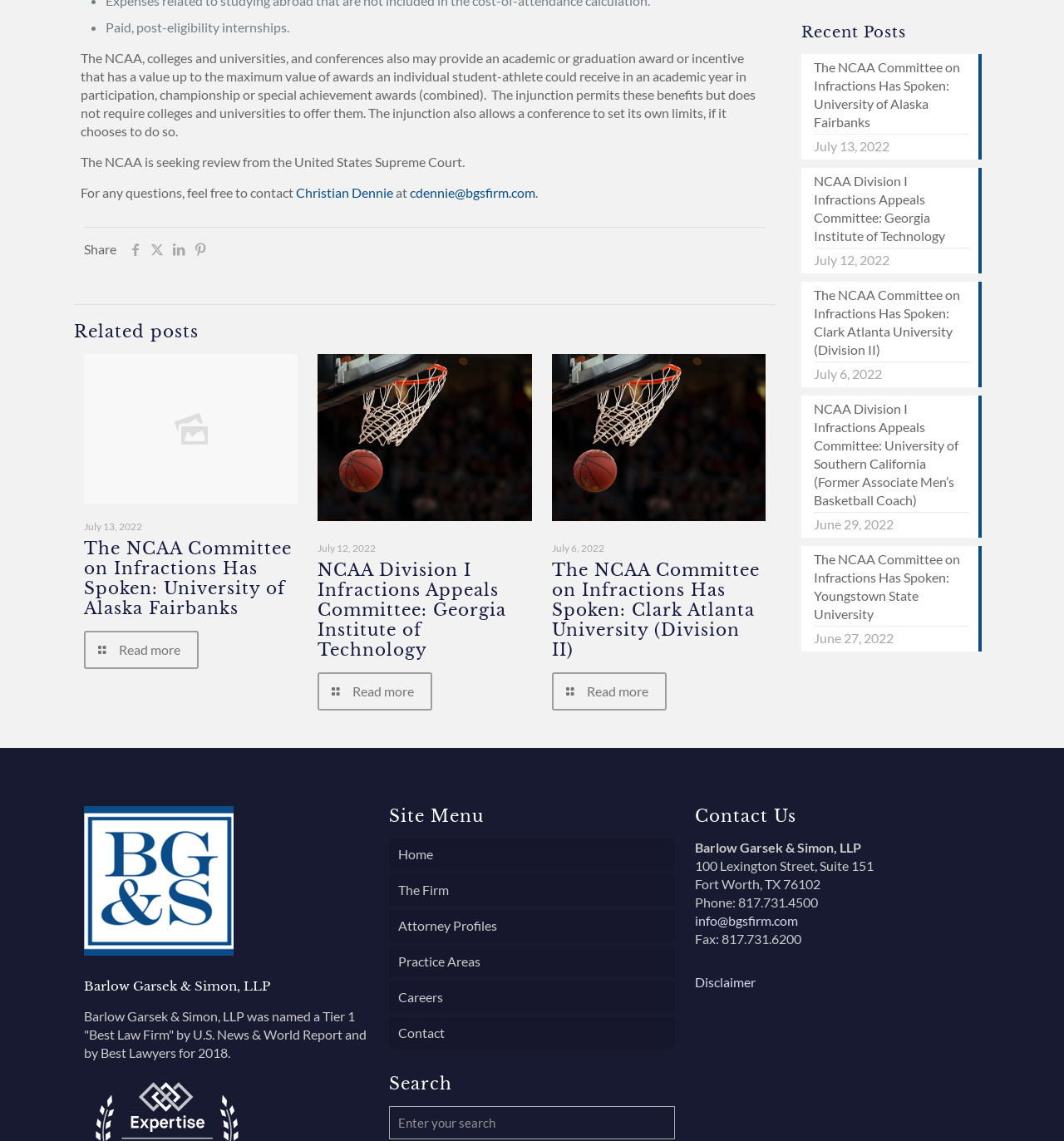Please identify the bounding box coordinates of the element on the webpage that should be clicked to follow this instruction: "Read more about 'The NCAA Committee on Infractions Has Spoken: University of Alaska Fairbanks'". The bounding box coordinates should be given as four float numbers between 0 and 1, formatted as [left, top, right, bottom].

[0.079, 0.553, 0.187, 0.586]